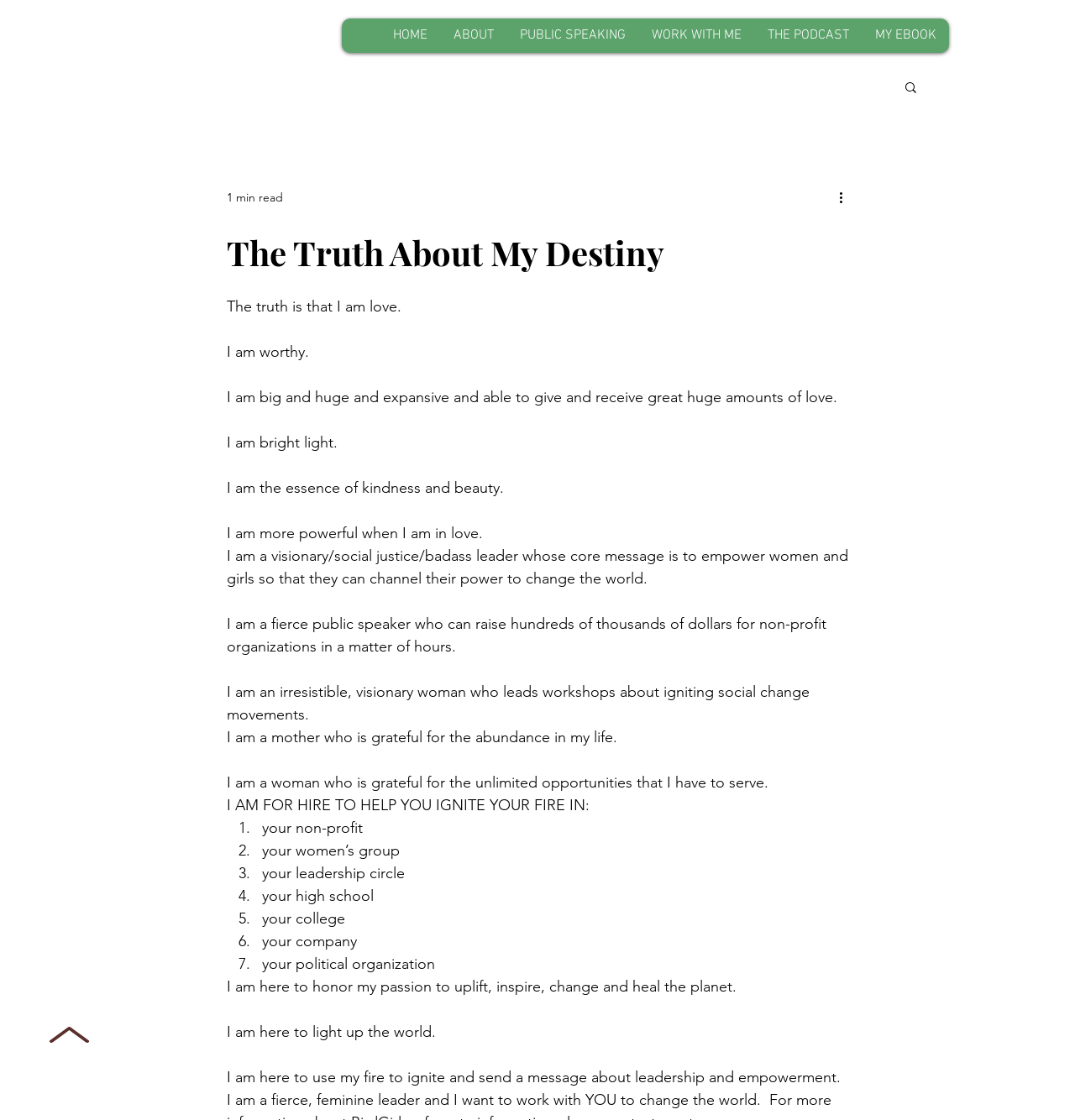Please specify the bounding box coordinates for the clickable region that will help you carry out the instruction: "Click the 'Home' link".

None